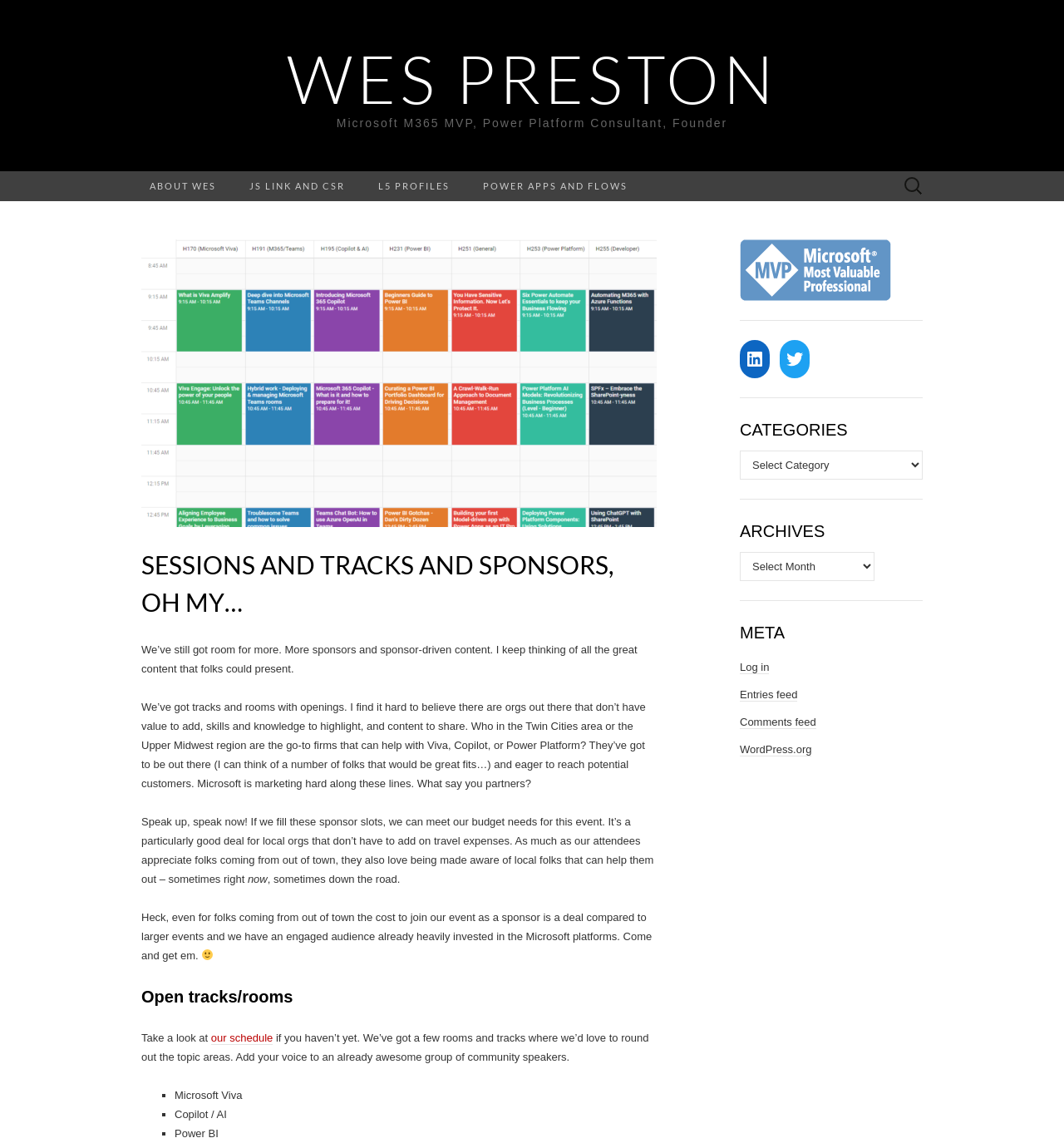Provide the bounding box coordinates for the area that should be clicked to complete the instruction: "Check the open tracks and rooms".

[0.133, 0.861, 0.617, 0.883]